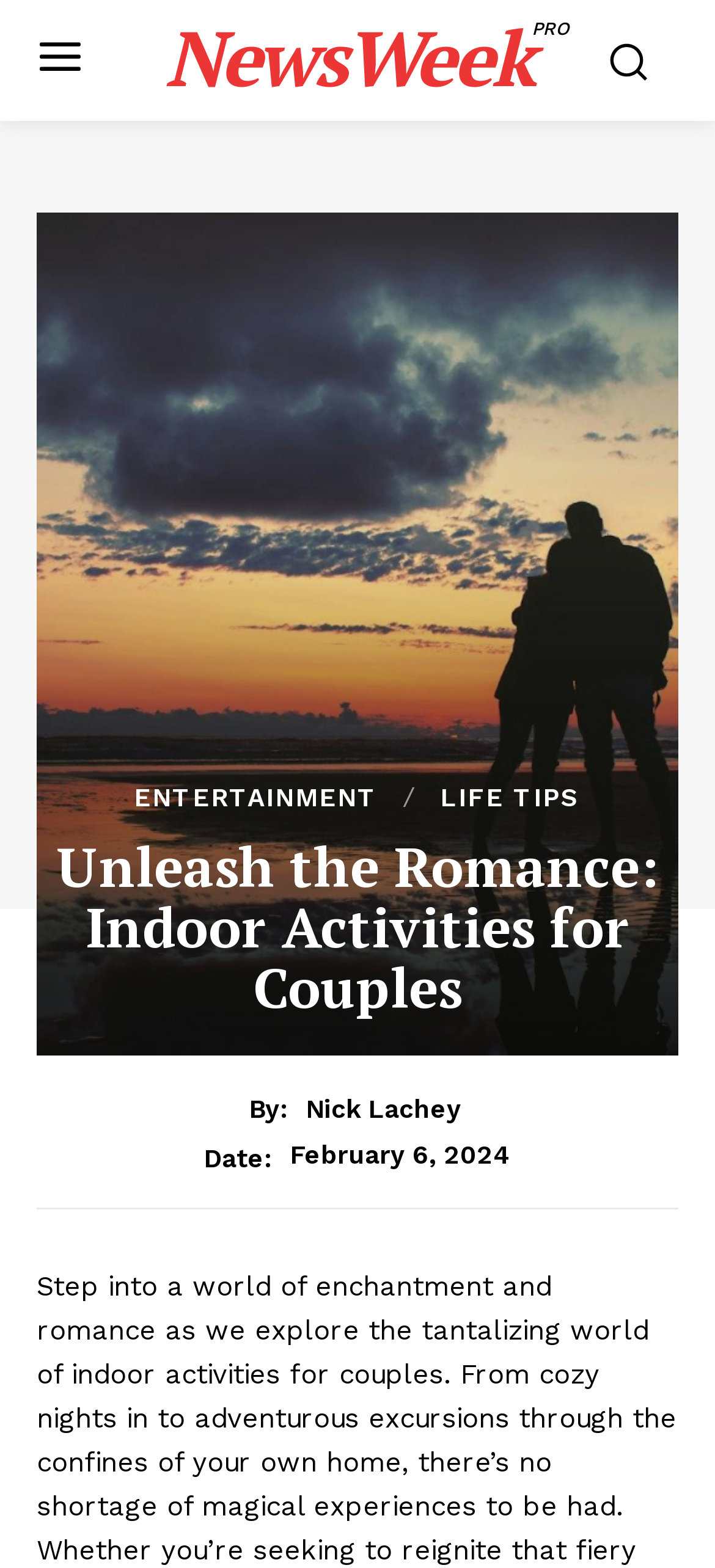Pinpoint the bounding box coordinates of the element you need to click to execute the following instruction: "Read the article". The bounding box should be represented by four float numbers between 0 and 1, in the format [left, top, right, bottom].

[0.077, 0.535, 0.923, 0.65]